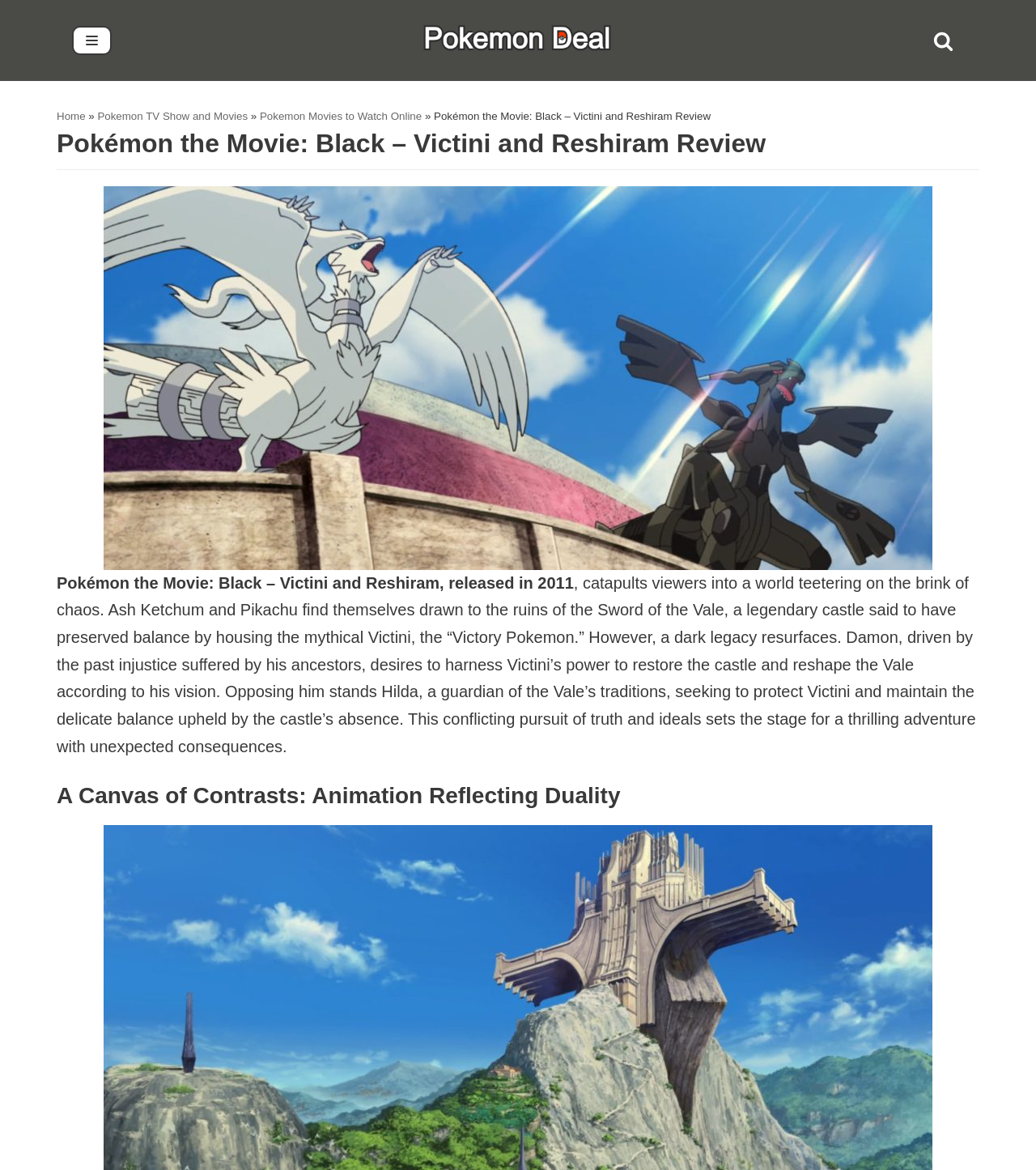Provide the bounding box coordinates of the HTML element described by the text: "Skip to content". The coordinates should be in the format [left, top, right, bottom] with values between 0 and 1.

[0.0, 0.0, 0.031, 0.014]